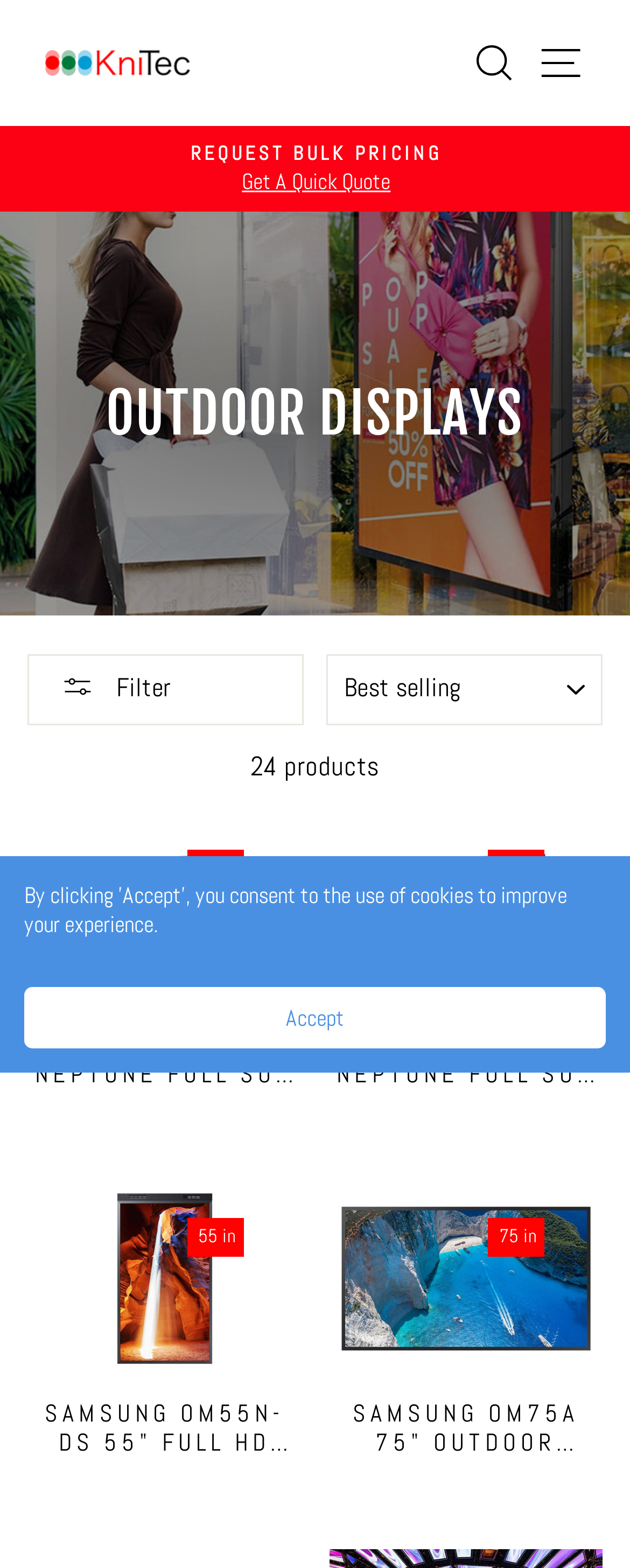Can you find the bounding box coordinates for the element that needs to be clicked to execute this instruction: "Filter products"? The coordinates should be given as four float numbers between 0 and 1, i.e., [left, top, right, bottom].

[0.044, 0.417, 0.482, 0.462]